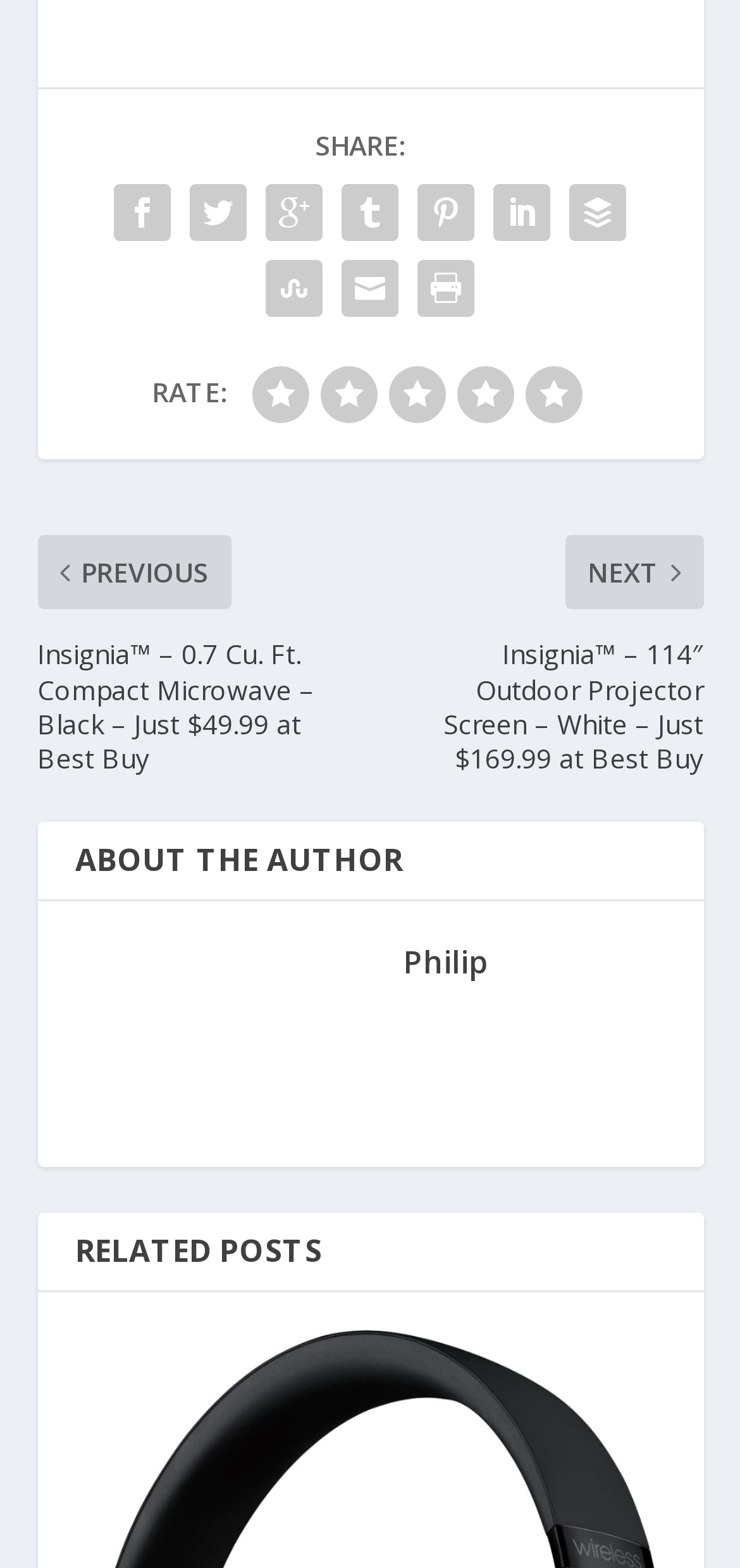What is the purpose of the icons above 'SHARE:'?
Use the information from the screenshot to give a comprehensive response to the question.

The icons above 'SHARE:' are likely social media or sharing platform icons, allowing users to share the content with others.